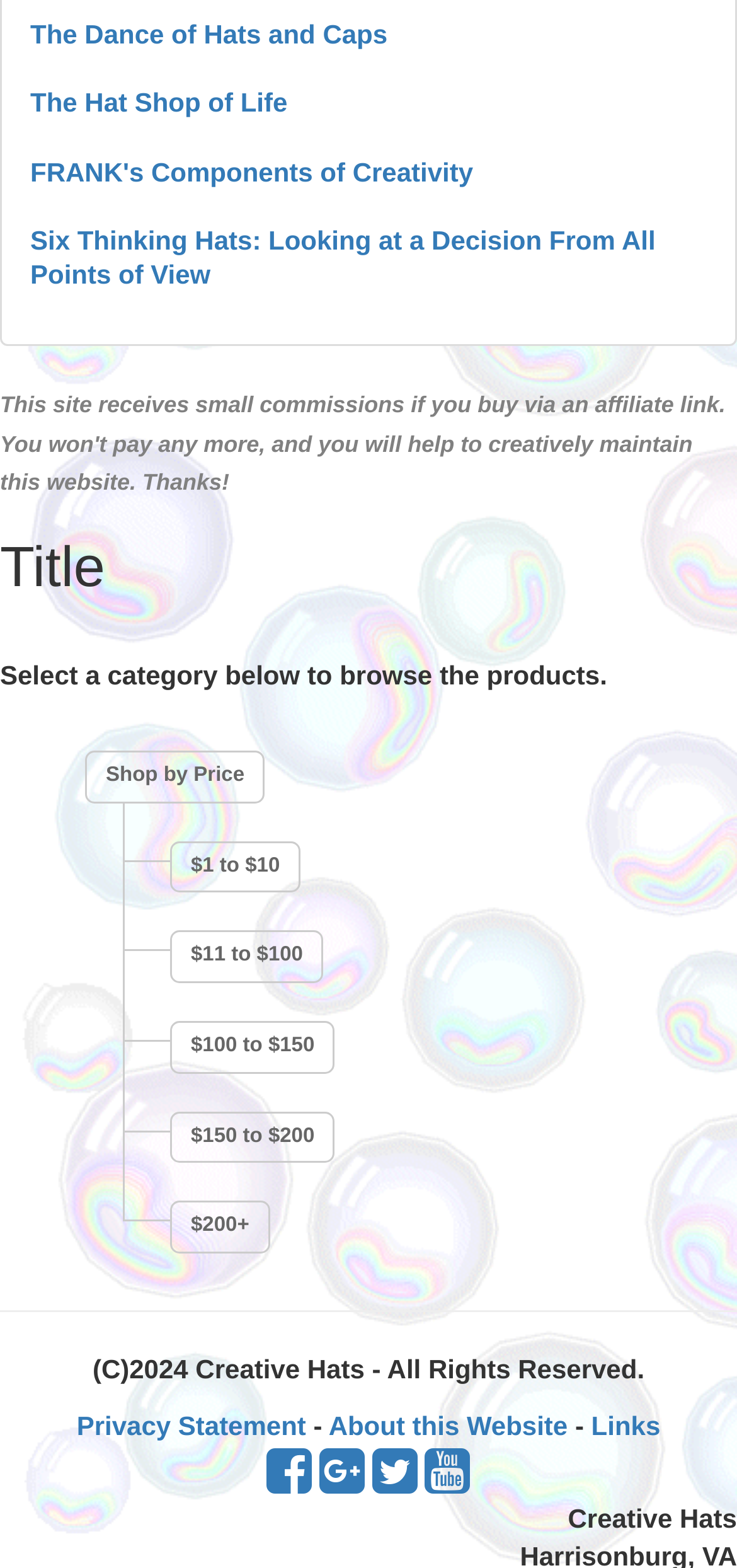From the given element description: "The Hat Shop of Life", find the bounding box for the UI element. Provide the coordinates as four float numbers between 0 and 1, in the order [left, top, right, bottom].

[0.041, 0.056, 0.39, 0.075]